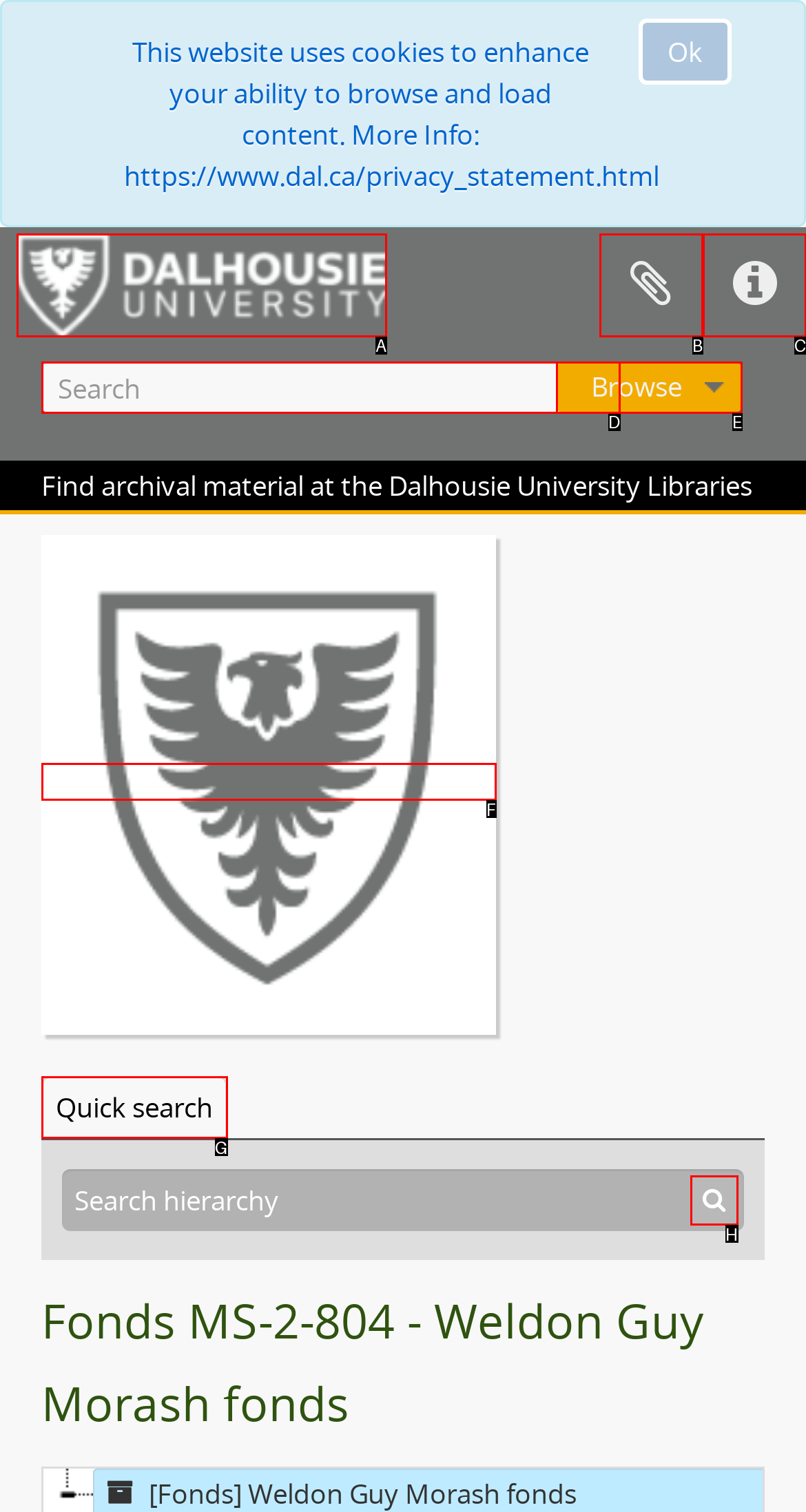Given the description: parent_node: Quick links, identify the matching HTML element. Provide the letter of the correct option.

A